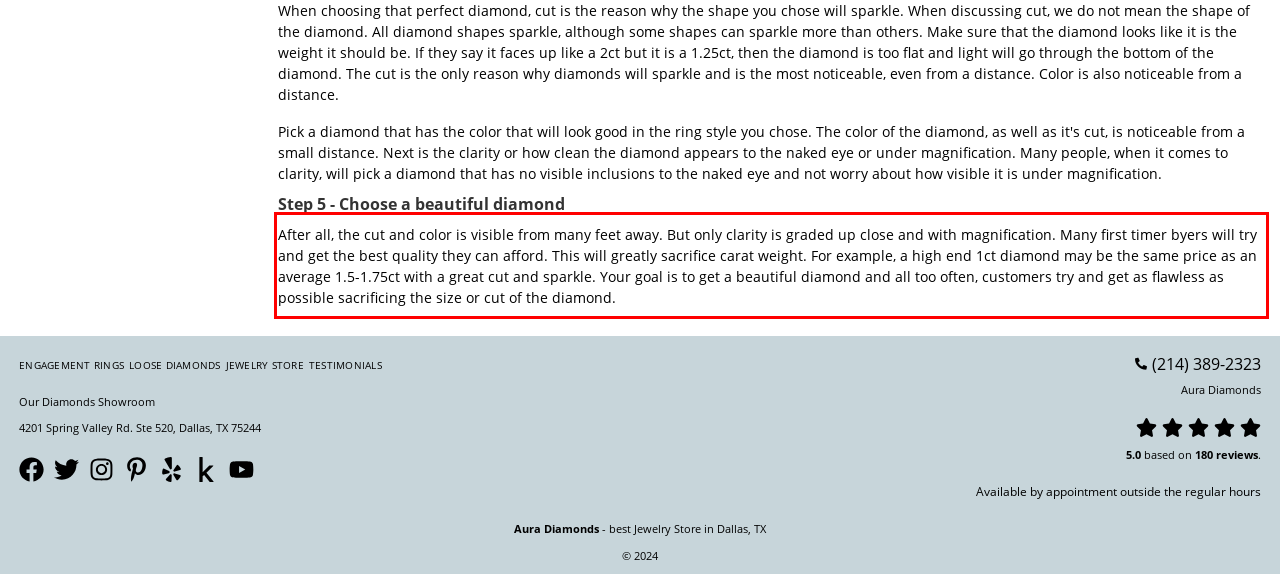Identify and extract the text within the red rectangle in the screenshot of the webpage.

After all, the cut and color is visible from many feet away. But only clarity is graded up close and with magnification. Many first timer byers will try and get the best quality they can afford. This will greatly sacrifice carat weight. For example, a high end 1ct diamond may be the same price as an average 1.5-1.75ct with a great cut and sparkle. Your goal is to get a beautiful diamond and all too often, customers try and get as flawless as possible sacrificing the size or cut of the diamond.